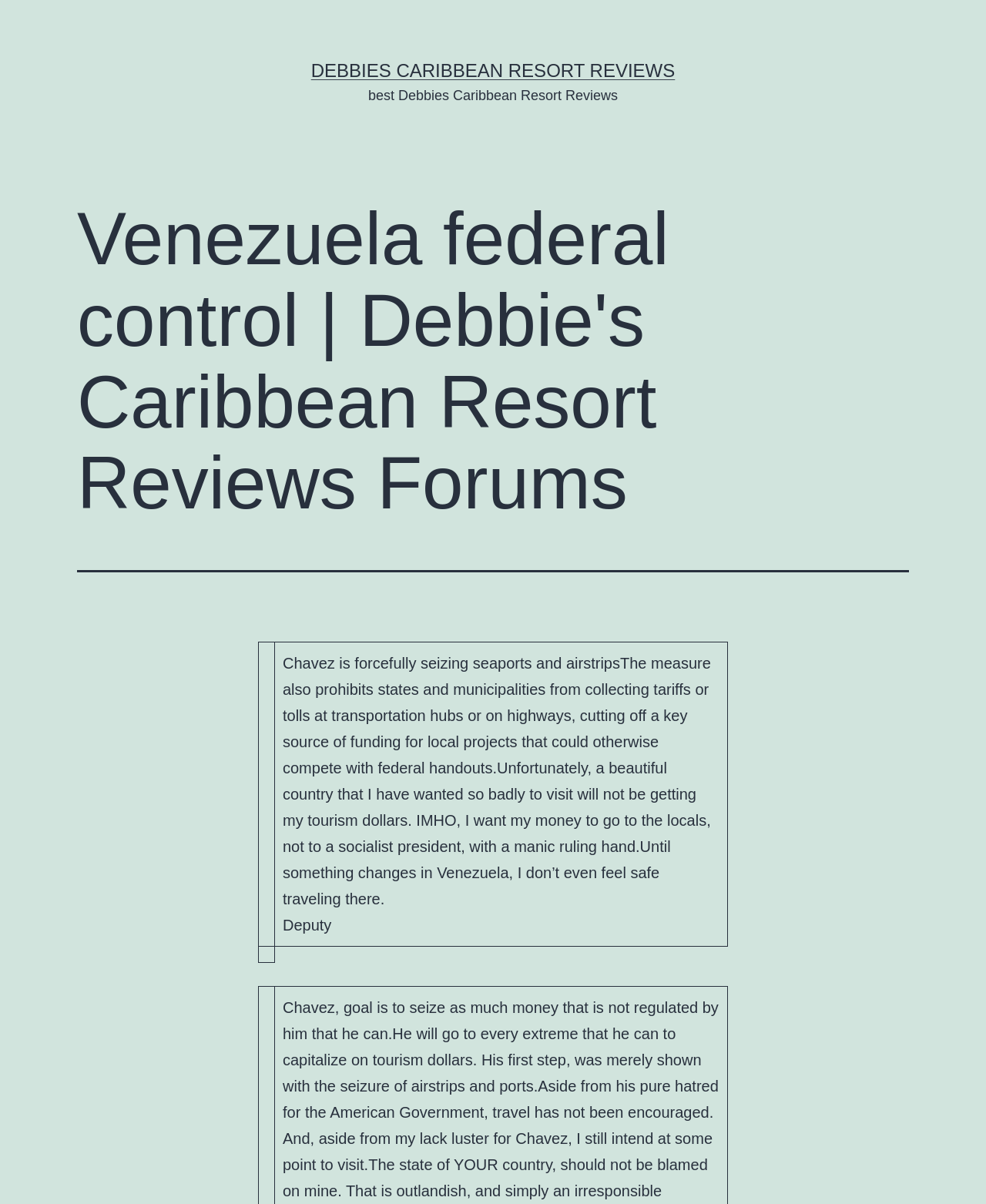Explain the features and main sections of the webpage comprehensively.

The webpage appears to be a forum discussion page focused on Debbie's Caribbean Resort Reviews, with a specific topic related to Venezuela federal control. 

At the top of the page, there is a prominent link to "DEBBIES CARIBBEAN RESORT REVIEWS" positioned roughly in the middle of the top section. Below this link, there is a static text "best Debbies Caribbean Resort Reviews" slightly to the right of the link.

Further down, there is a header section that spans almost the entire width of the page, containing the title "Venezuela federal control | Debbie's Caribbean Resort Reviews Forums". 

Below the header, there is a table that occupies a significant portion of the page. The table has two rows, with two grid cells in each row. The first grid cell in the first row is empty, while the second grid cell contains a lengthy text discussing the situation in Venezuela, expressing concerns about traveling to the country due to the socialist president's ruling hand. The text also mentions the desire to support local projects rather than the federal government.

The second row of the table has a similar structure, with an empty grid cell on the left and a grid cell on the right, although the content of this cell is not specified.